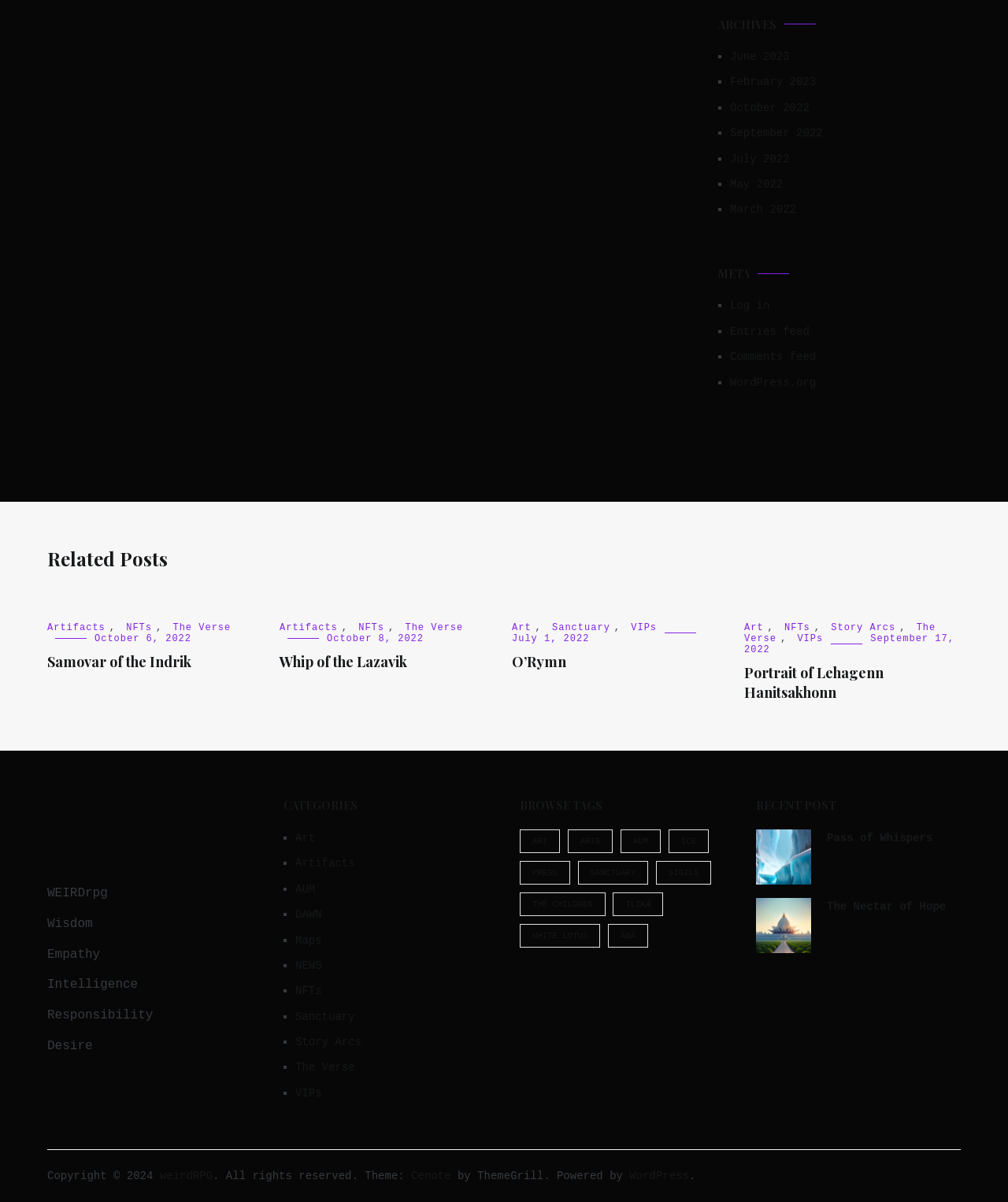How many links are there in the 'ARCHIVES' section?
Based on the visual, give a brief answer using one word or a short phrase.

9